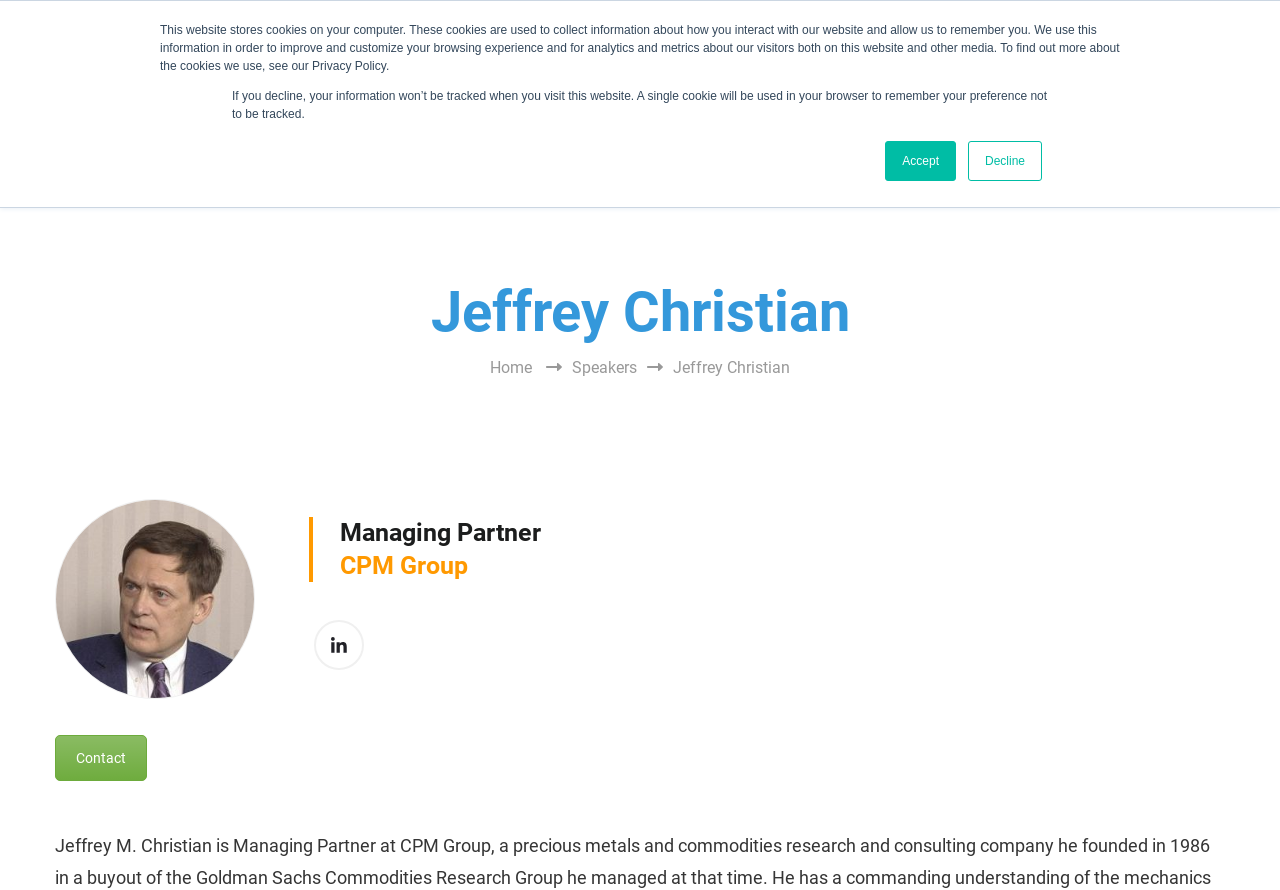What is the contact link for?
Using the visual information, answer the question in a single word or phrase.

Contact